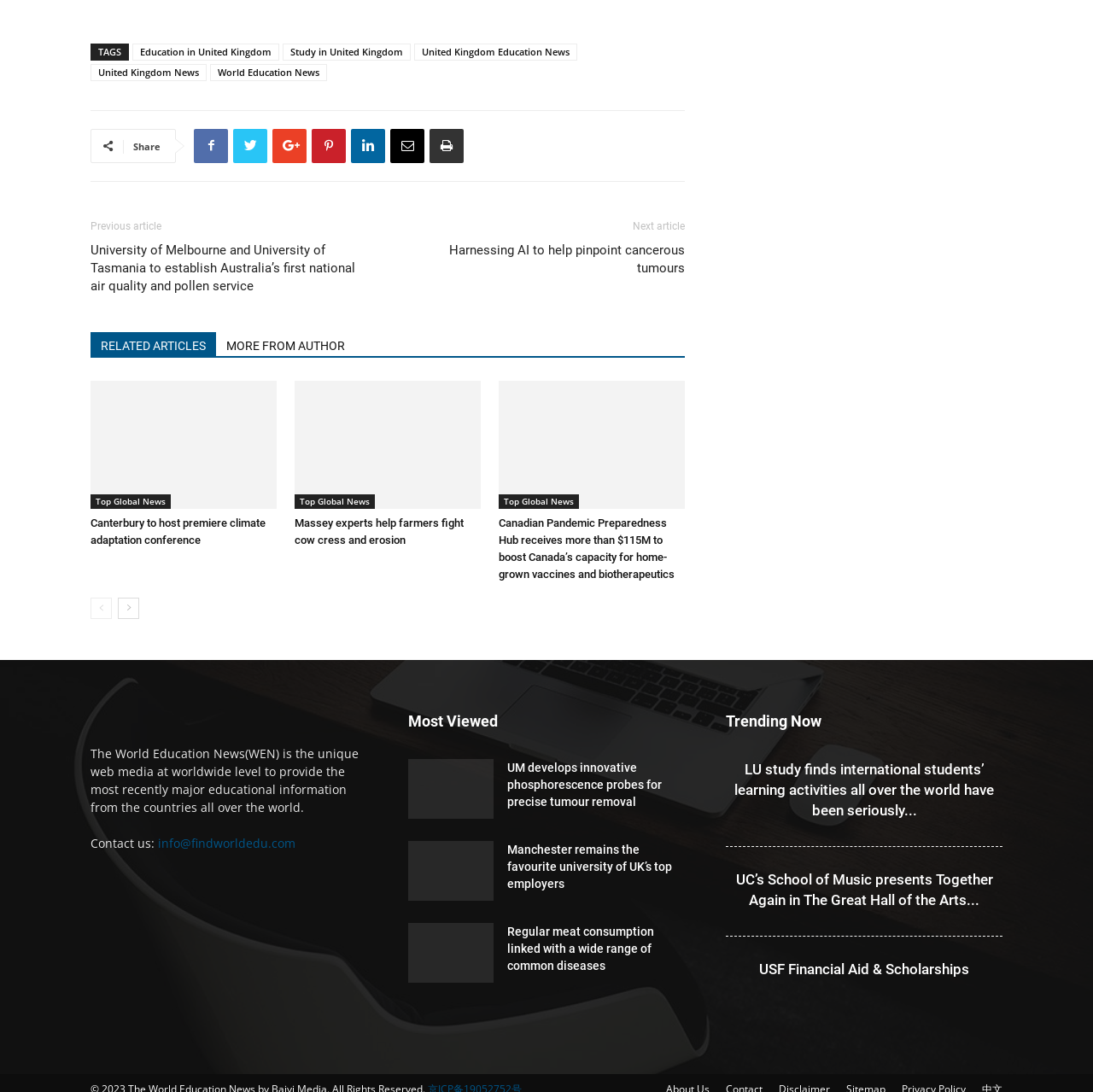Identify the bounding box for the described UI element: "Facebook".

[0.177, 0.118, 0.209, 0.149]